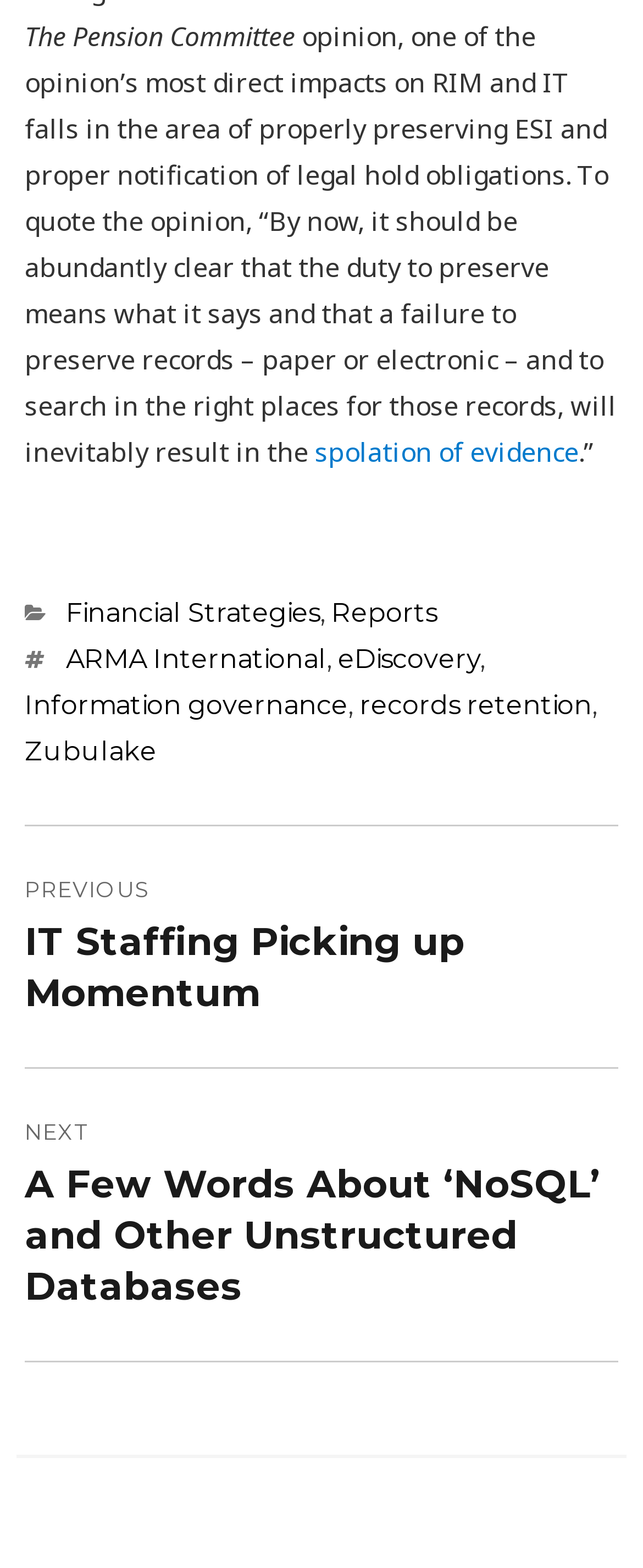Using a single word or phrase, answer the following question: 
What categories are listed in the footer?

Financial Strategies, Reports